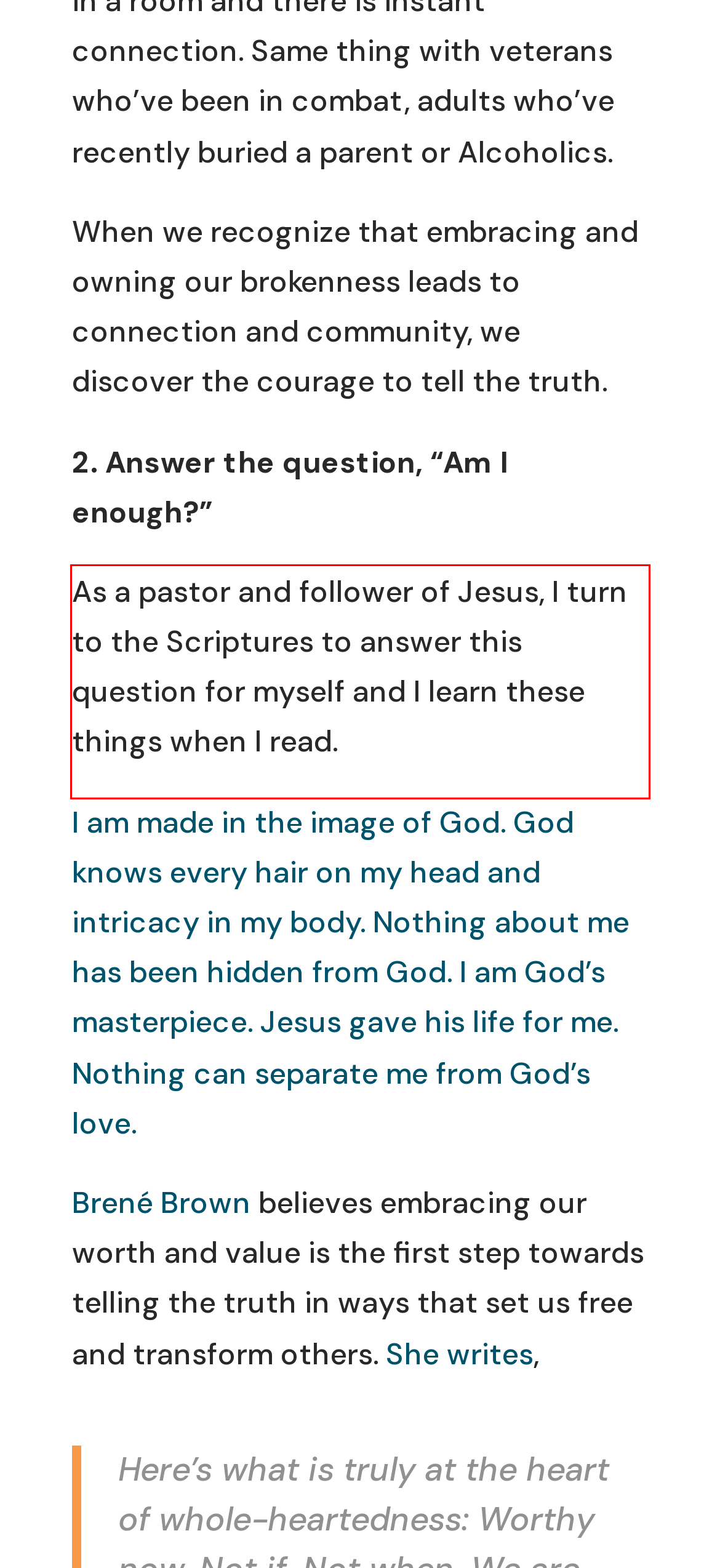From the screenshot of the webpage, locate the red bounding box and extract the text contained within that area.

As a pastor and follower of Jesus, I turn to the Scriptures to answer this question for myself and I learn these things when I read.